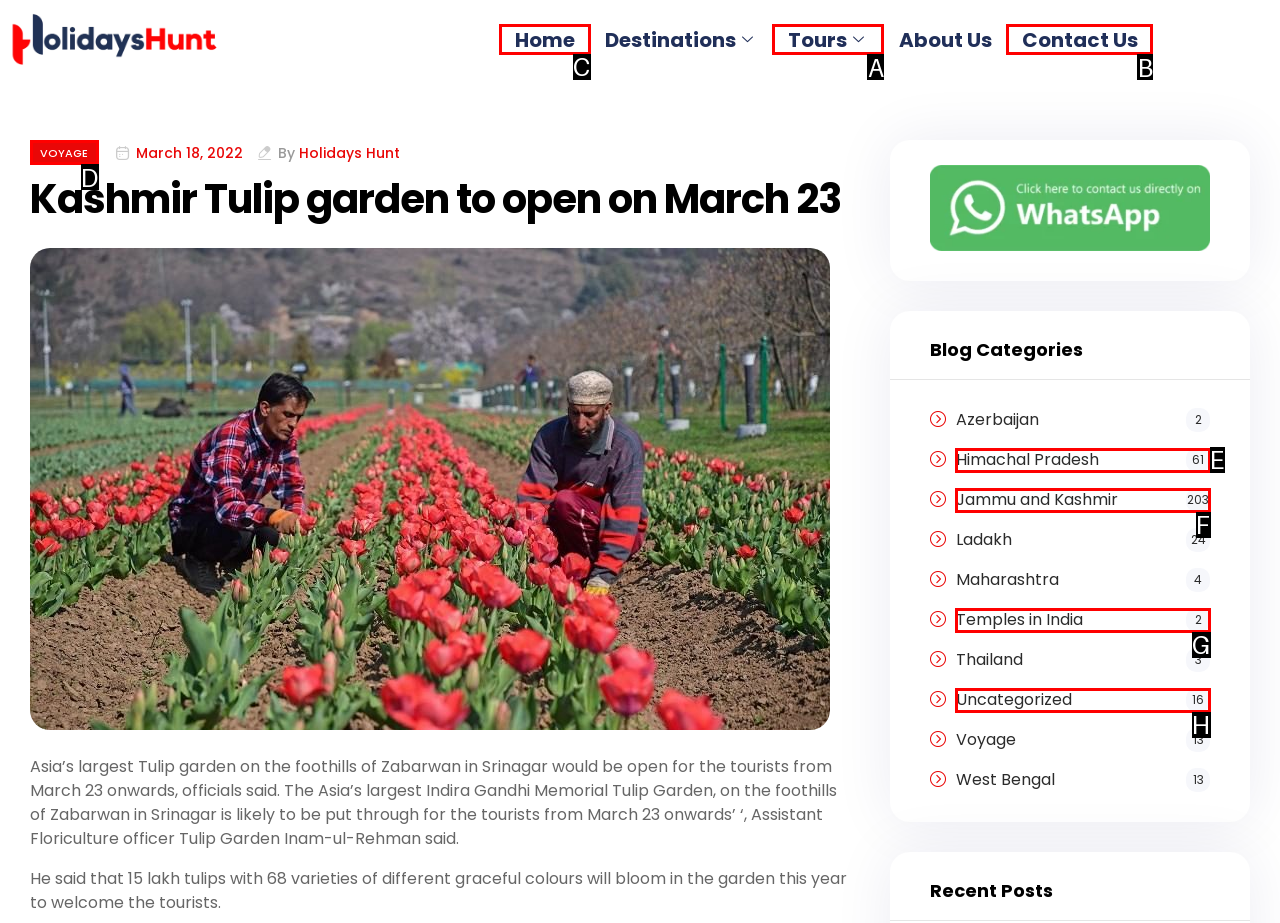Given the task: Click on the 'Home' link, point out the letter of the appropriate UI element from the marked options in the screenshot.

C